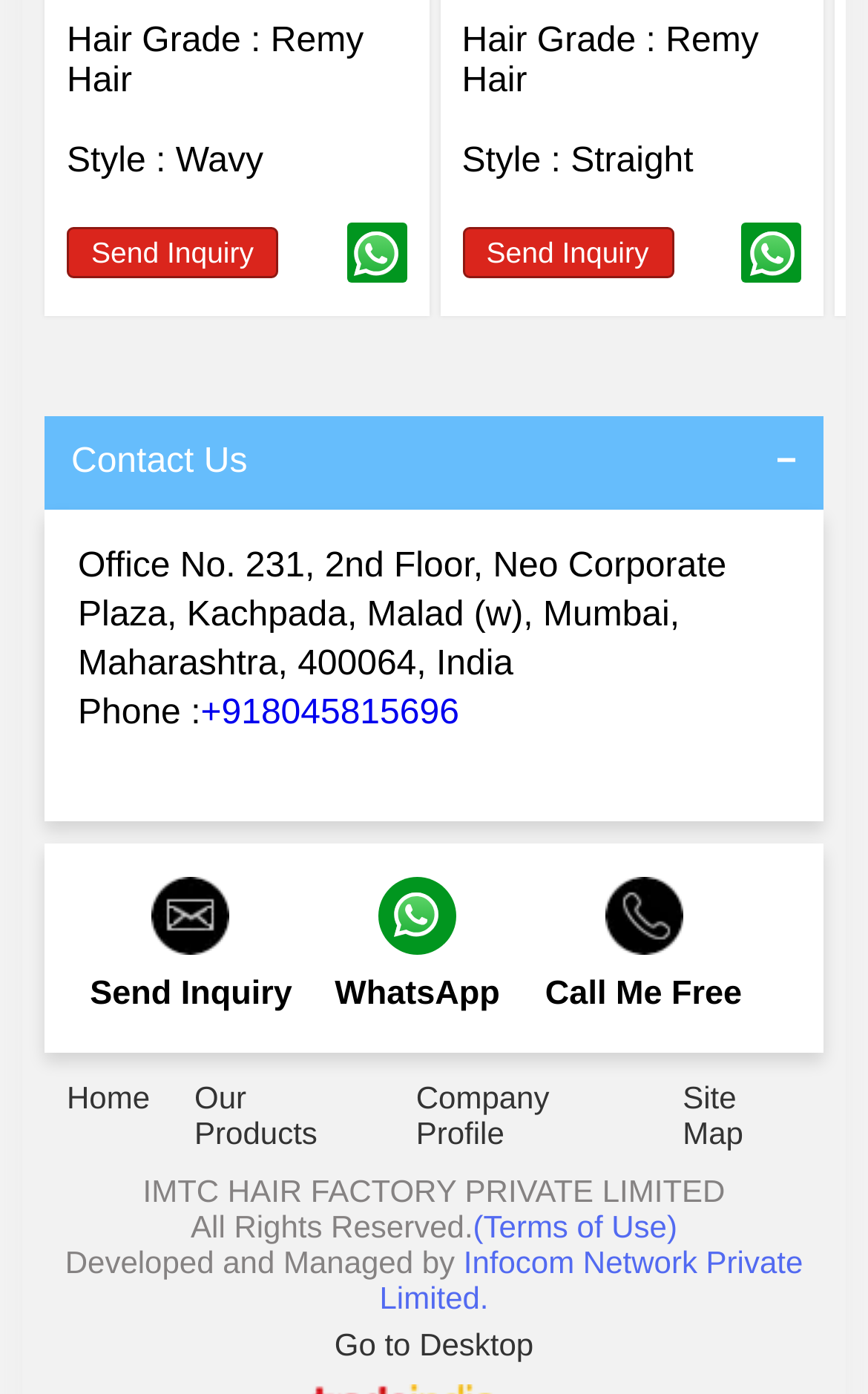Please identify the bounding box coordinates of the element that needs to be clicked to perform the following instruction: "Call the office phone number".

[0.231, 0.498, 0.529, 0.525]